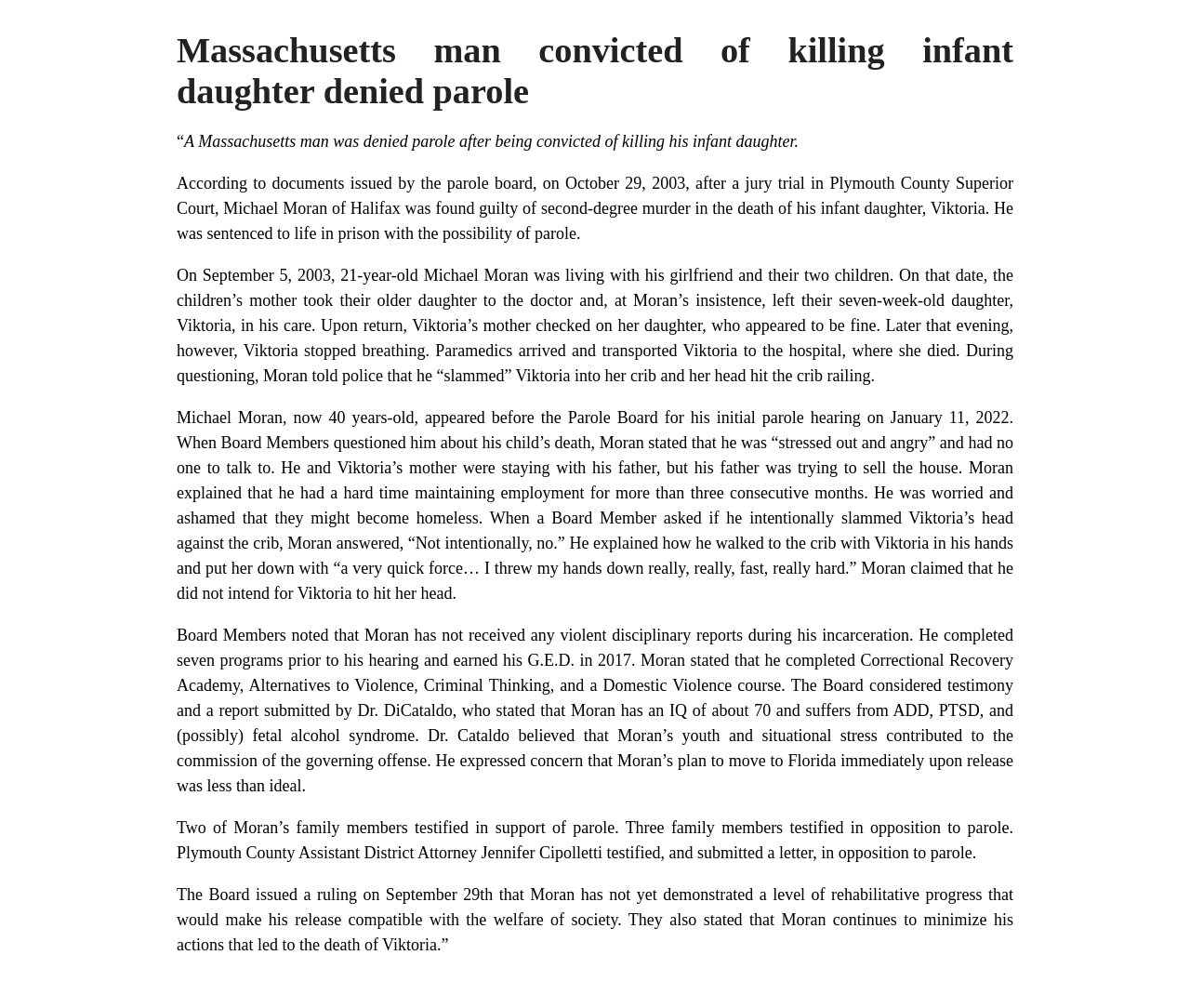How old was Viktoria when she died?
Look at the screenshot and give a one-word or phrase answer.

seven weeks